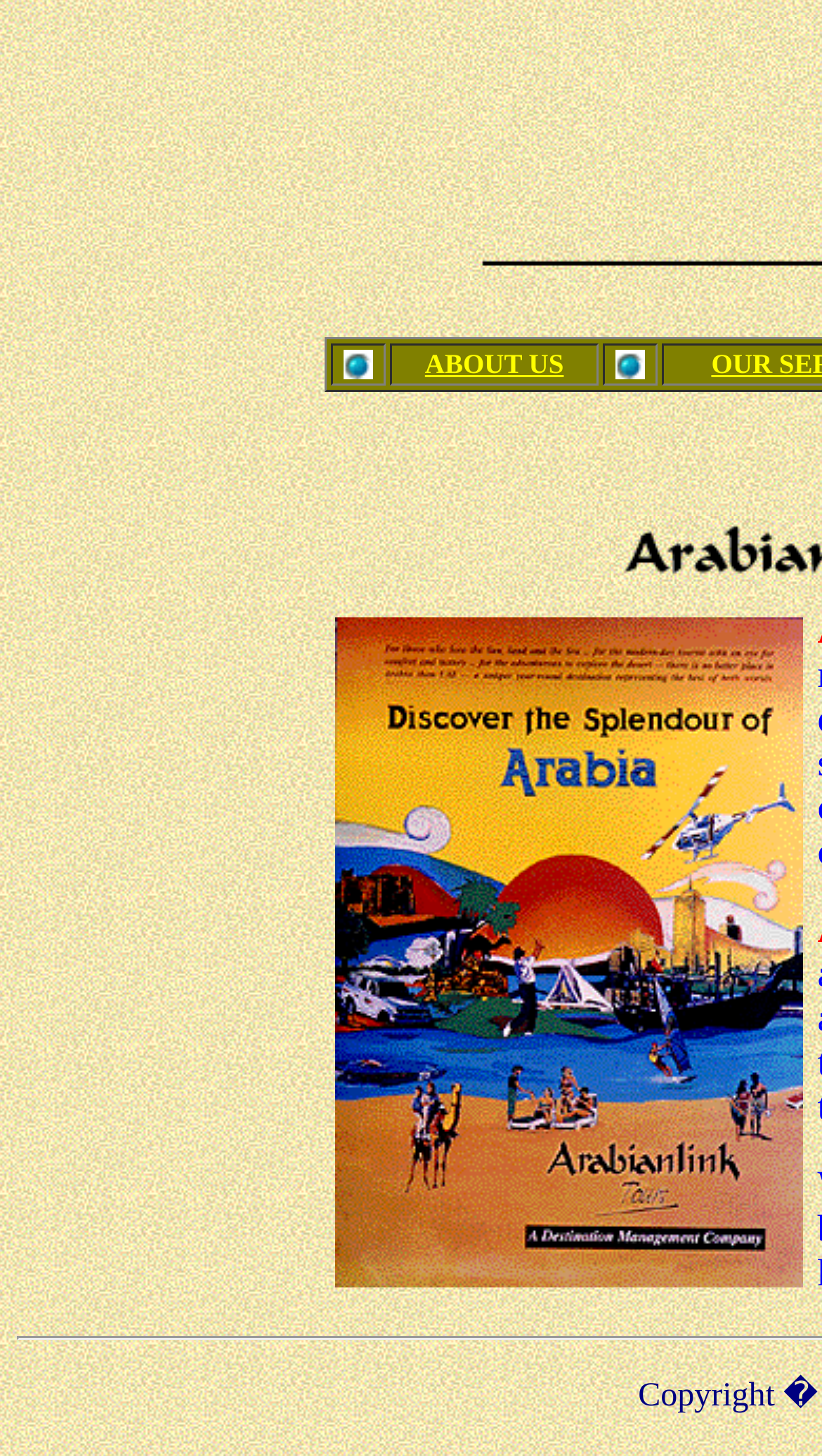How many images are there on the webpage?
Based on the screenshot, answer the question with a single word or phrase.

3